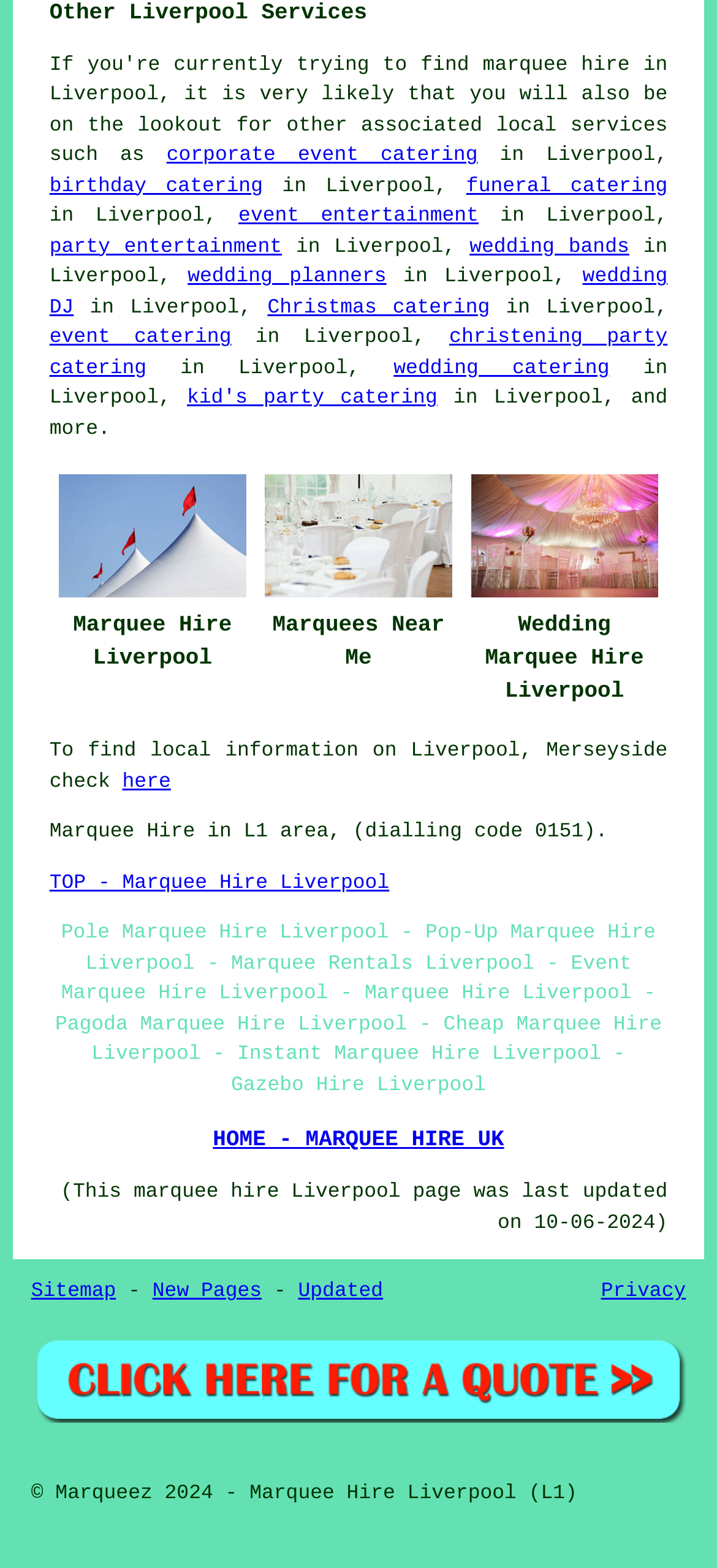Please identify the bounding box coordinates of the element's region that I should click in order to complete the following instruction: "Go to Media Kit". The bounding box coordinates consist of four float numbers between 0 and 1, i.e., [left, top, right, bottom].

None